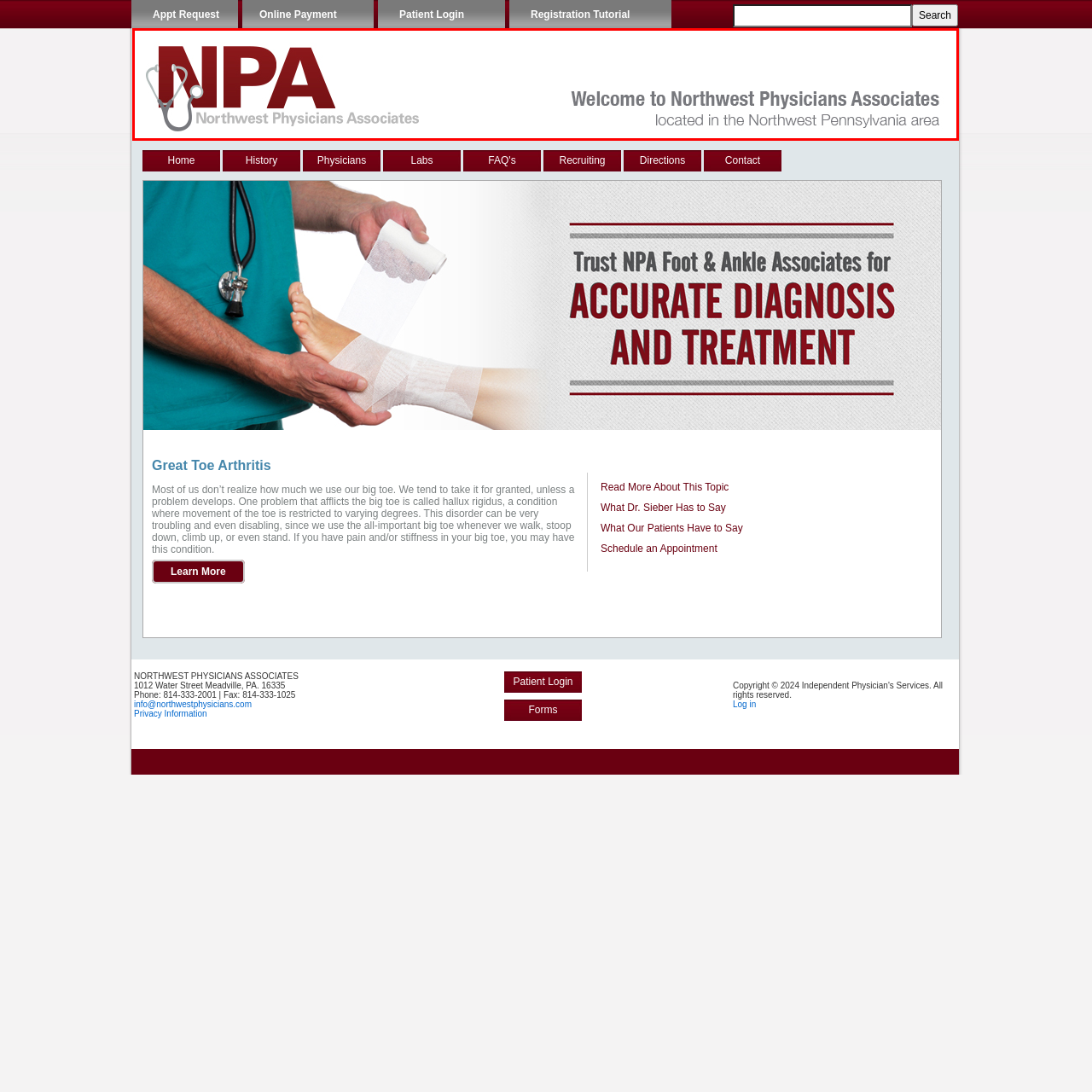Where is the clinic located?
Pay attention to the section of the image highlighted by the red bounding box and provide a comprehensive answer to the question.

The welcoming message below the logo explicitly mentions the clinic's location in the Northwest Pennsylvania area, which is an important detail for patients and visitors.